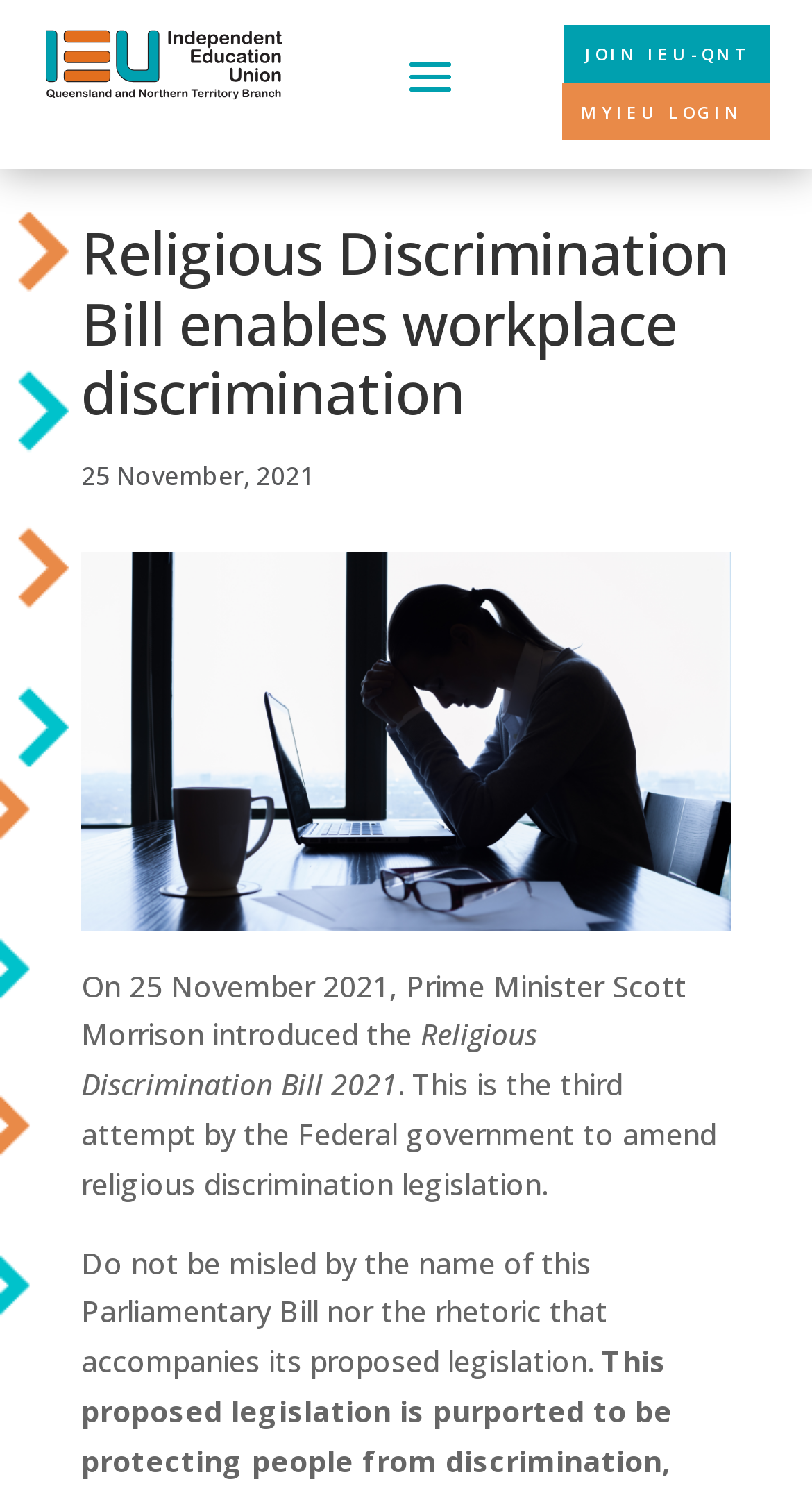Given the element description MyIEU login, identify the bounding box coordinates for the UI element on the webpage screenshot. The format should be (top-left x, top-left y, bottom-right x, bottom-right y), with values between 0 and 1.

[0.692, 0.055, 0.949, 0.094]